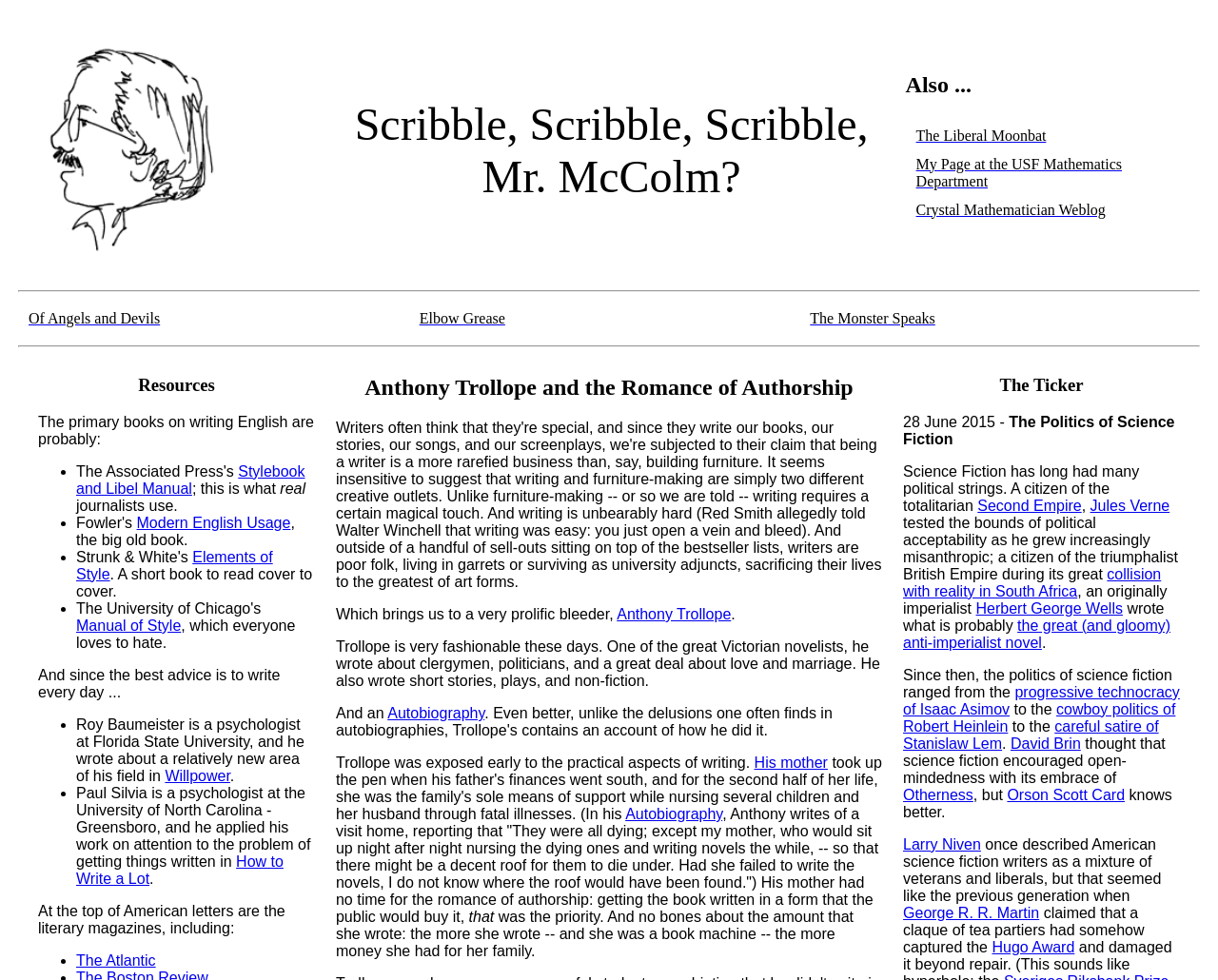Please examine the image and answer the question with a detailed explanation:
What is the title of the first book mentioned?

The first book mentioned is 'Of Angels and Devils', which is a link in the first table row of the webpage, under the 'LayoutTableCell' with the text 'Of Angels and Devils'.